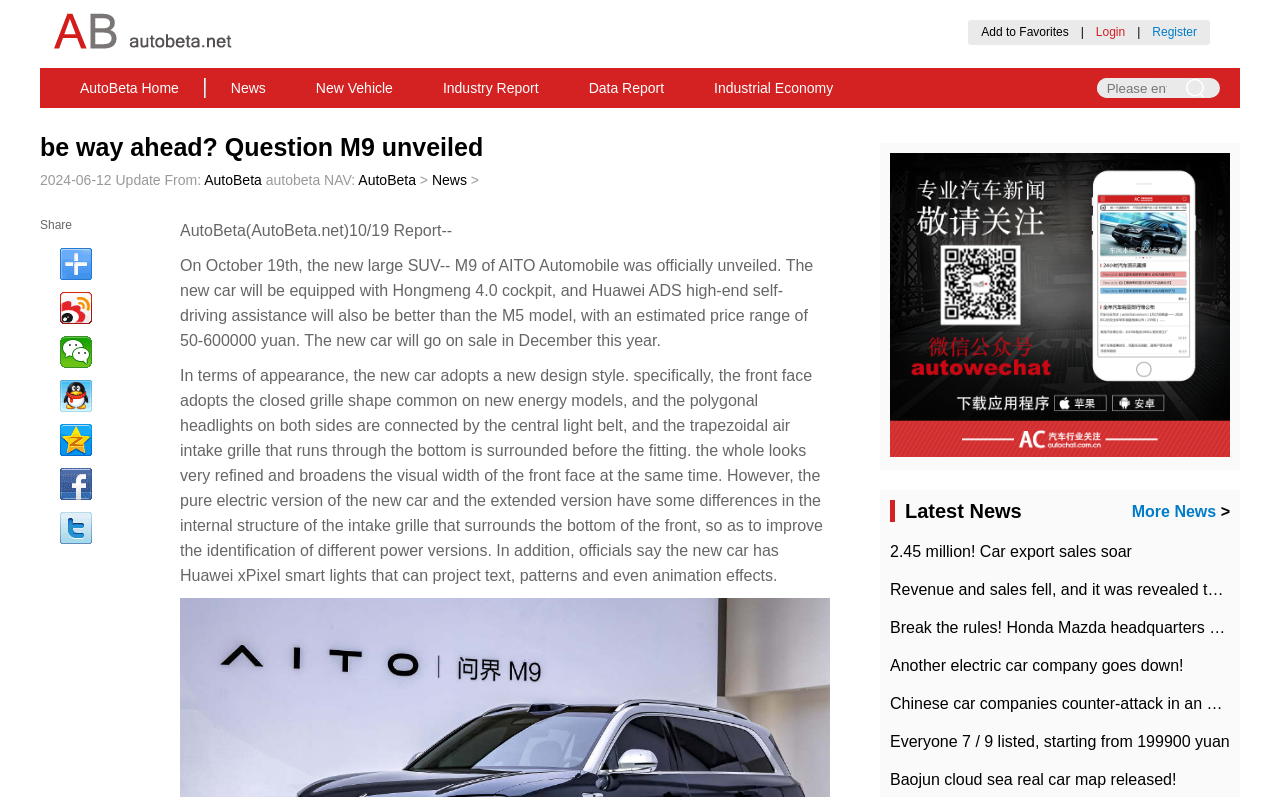What is the function of the Huawei xPixel smart lights?
Give a one-word or short phrase answer based on the image.

project text, patterns and animation effects